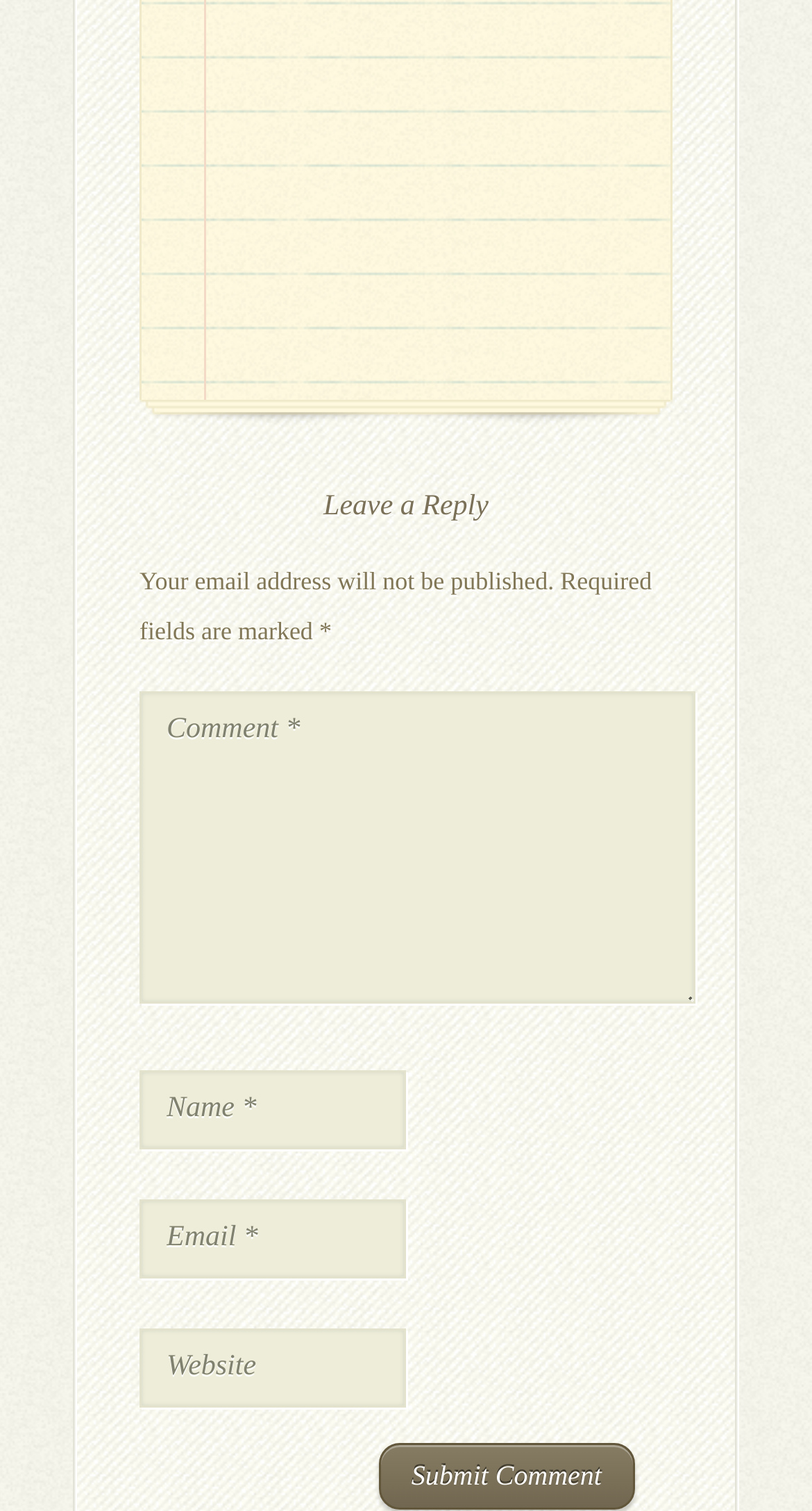What is the required information to leave a comment?
From the screenshot, provide a brief answer in one word or phrase.

Name, Email, Comment